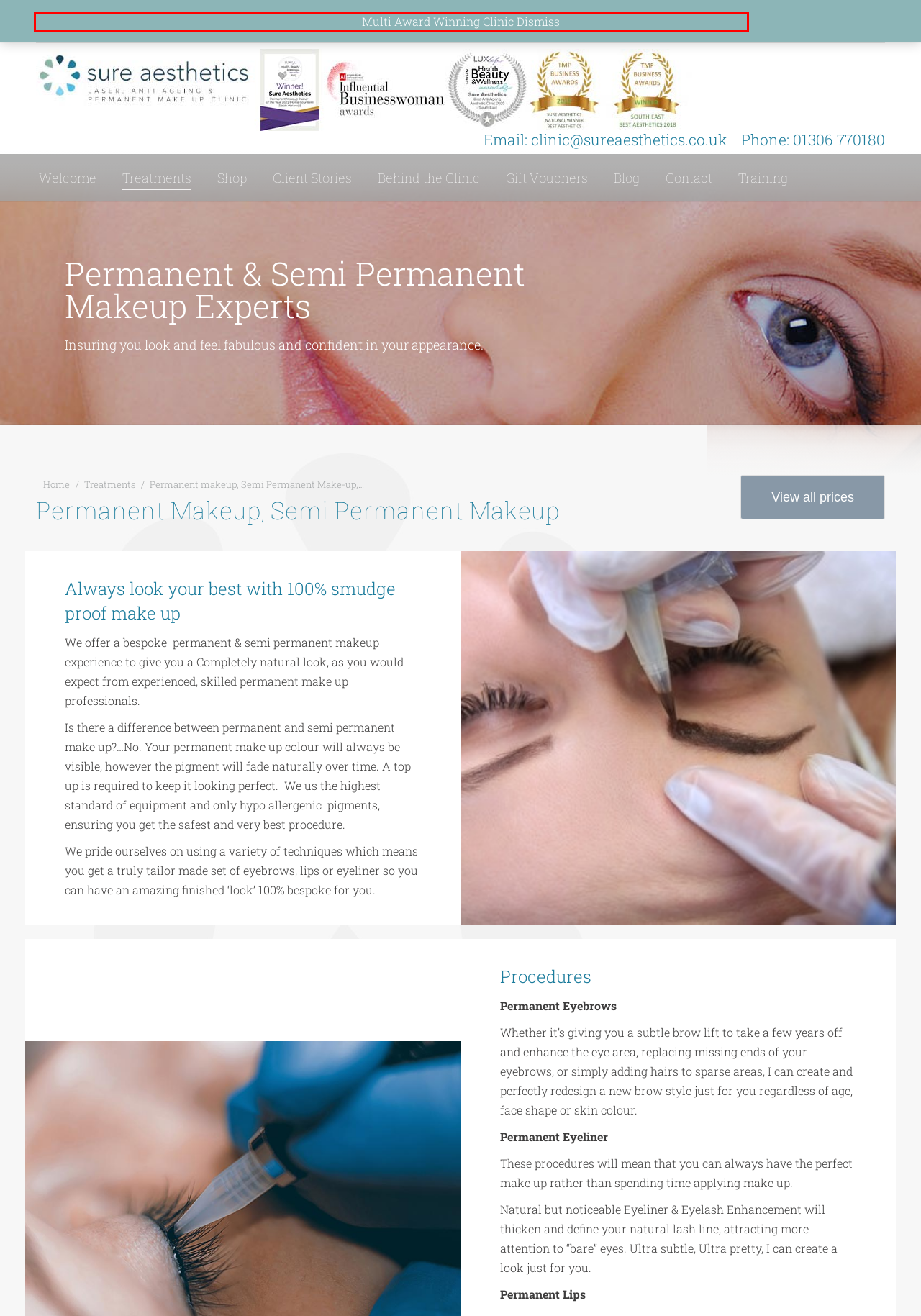You are provided with a screenshot of a webpage that includes a red bounding box. Extract and generate the text content found within the red bounding box.

A highly professional laser, permanent make up & anti ageing clinic offering ‘results driven treatments’ whilst encapsulating exceptional customer care.